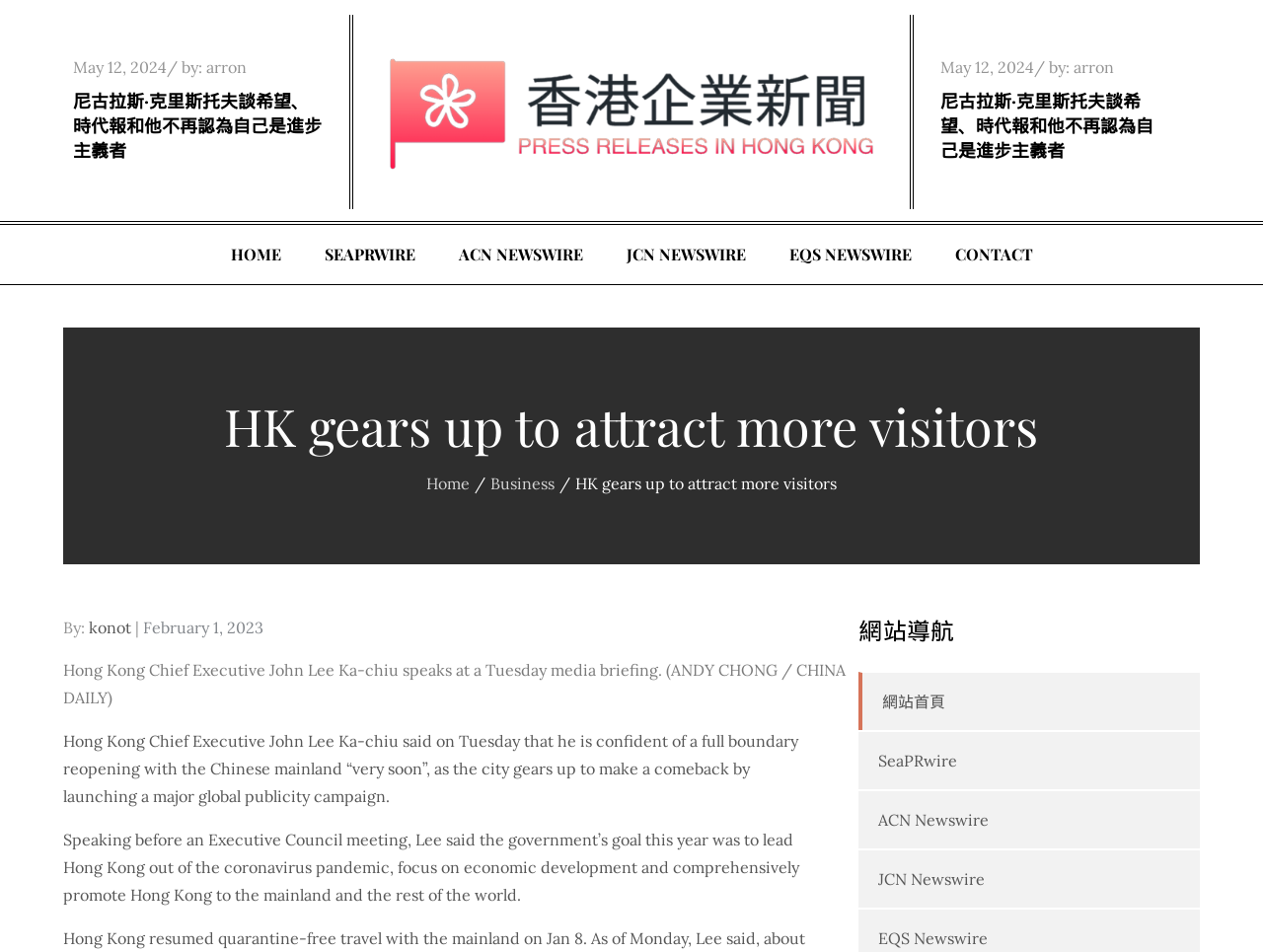Pinpoint the bounding box coordinates of the area that should be clicked to complete the following instruction: "Visit the 'Hong Kong PR' page". The coordinates must be given as four float numbers between 0 and 1, i.e., [left, top, right, bottom].

[0.307, 0.105, 0.693, 0.126]